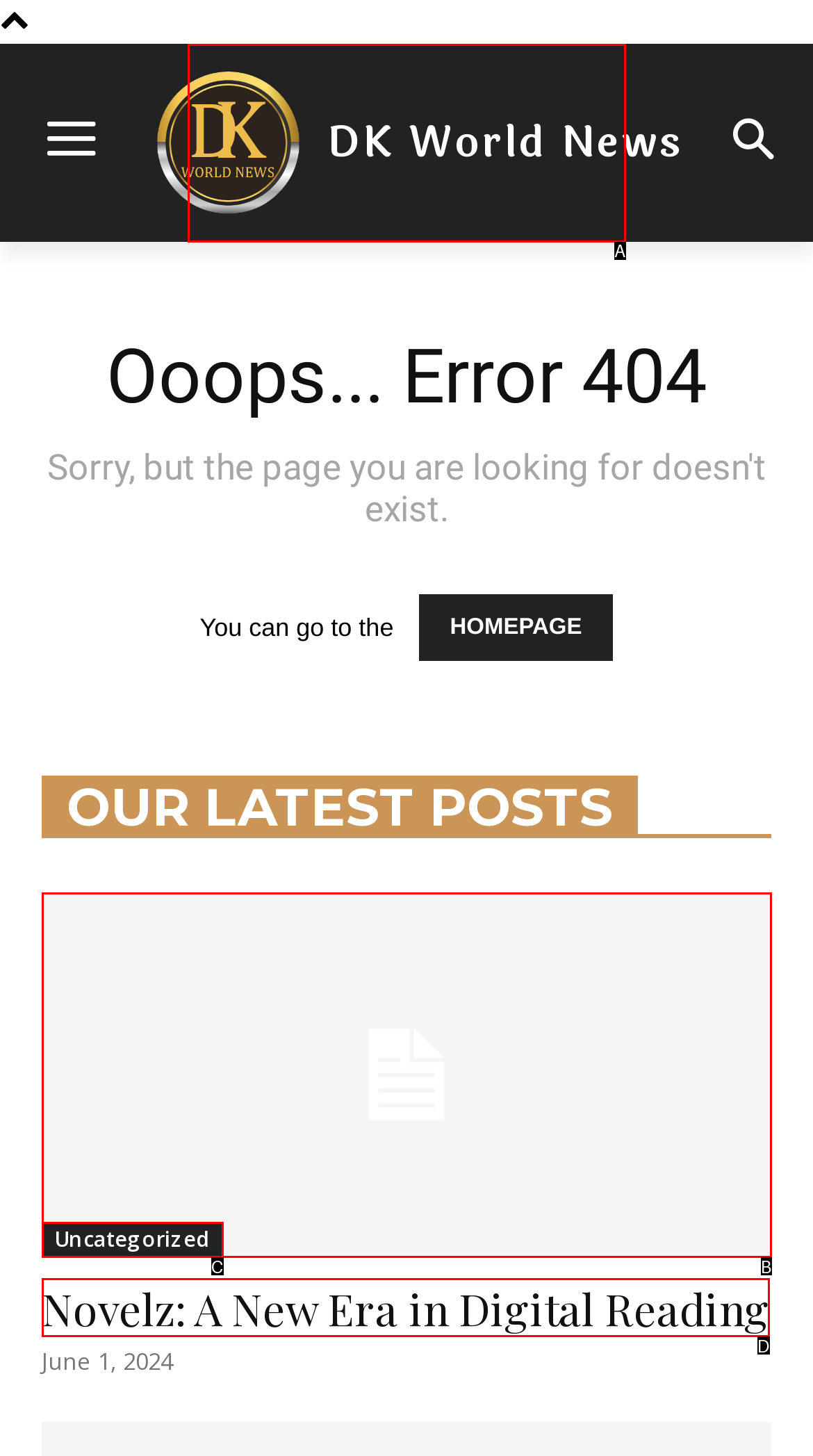Identify which option matches the following description: DK World News
Answer by giving the letter of the correct option directly.

A